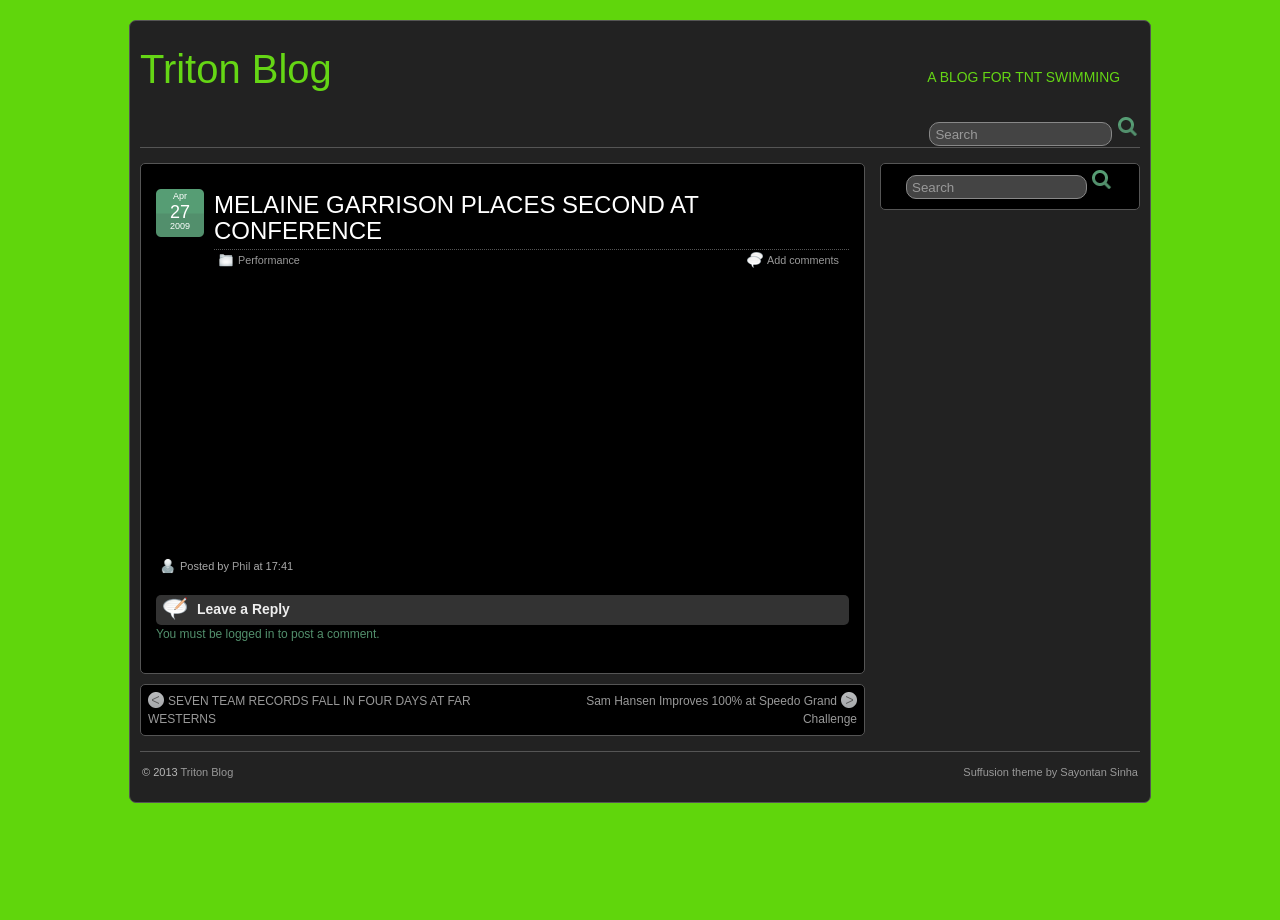Find the bounding box coordinates of the element you need to click on to perform this action: 'Visit the Triton Blog homepage'. The coordinates should be represented by four float values between 0 and 1, in the format [left, top, right, bottom].

[0.109, 0.051, 0.259, 0.099]